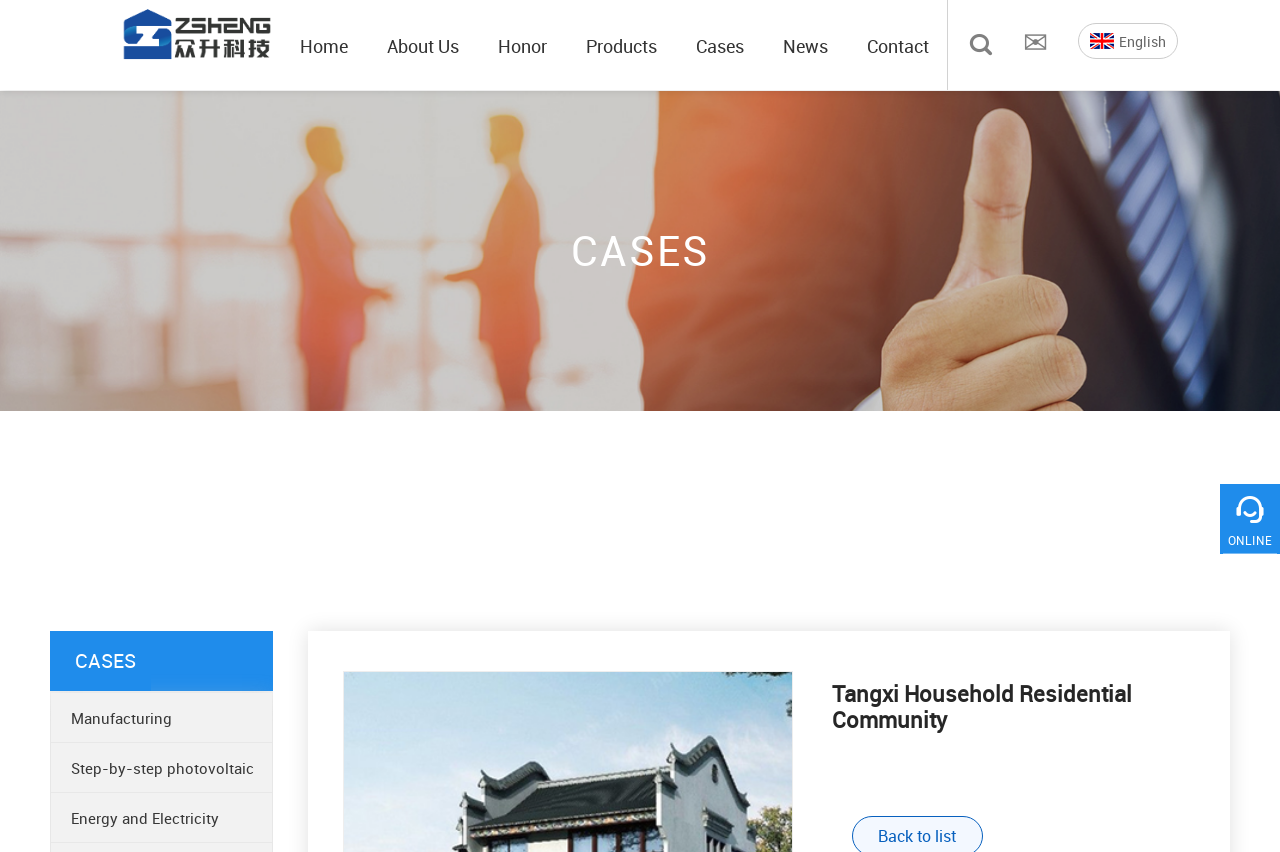How many main categories are there in the top navigation menu?
Please provide a comprehensive answer based on the contents of the image.

I counted the number of links in the top navigation menu and found that there are 7 main categories: Home, About Us, Honor, Products, Cases, News, and Contact.